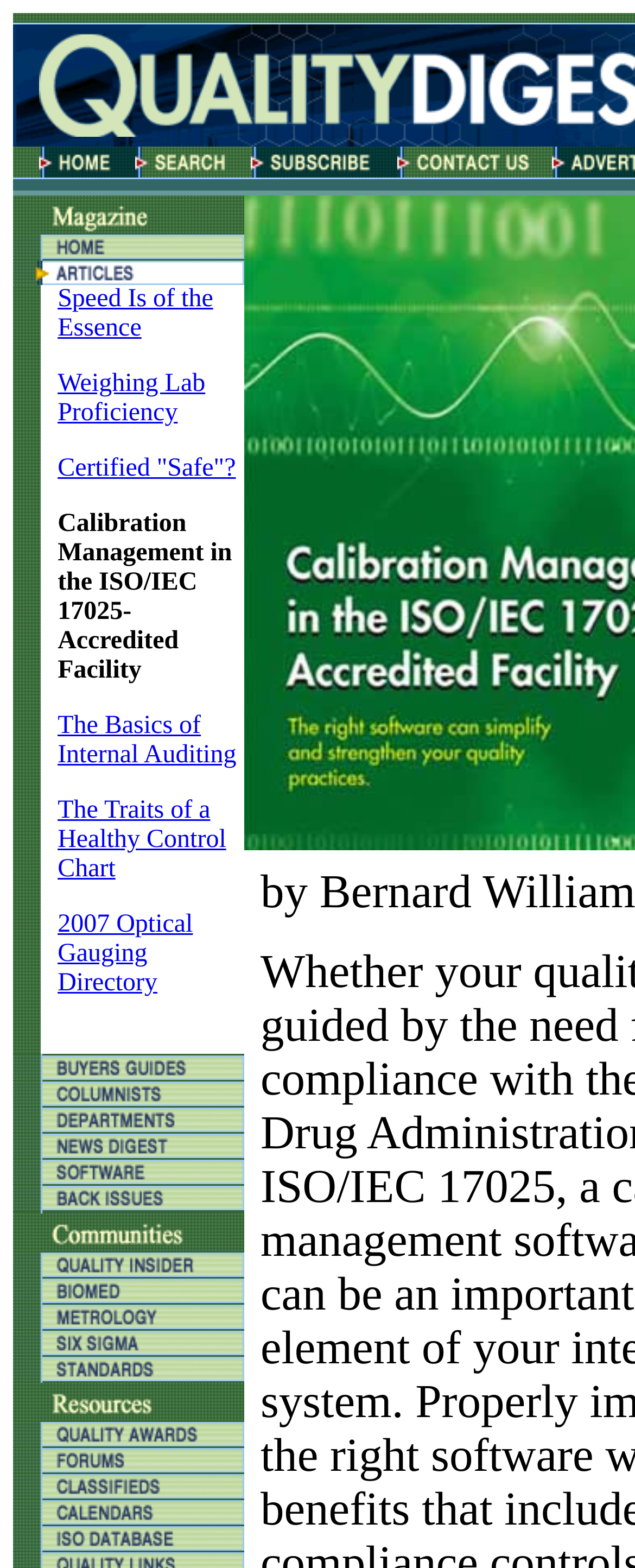What are the main categories on the top navigation bar?
Please provide a single word or phrase answer based on the image.

Home, Search, Subscribe, Guestbook